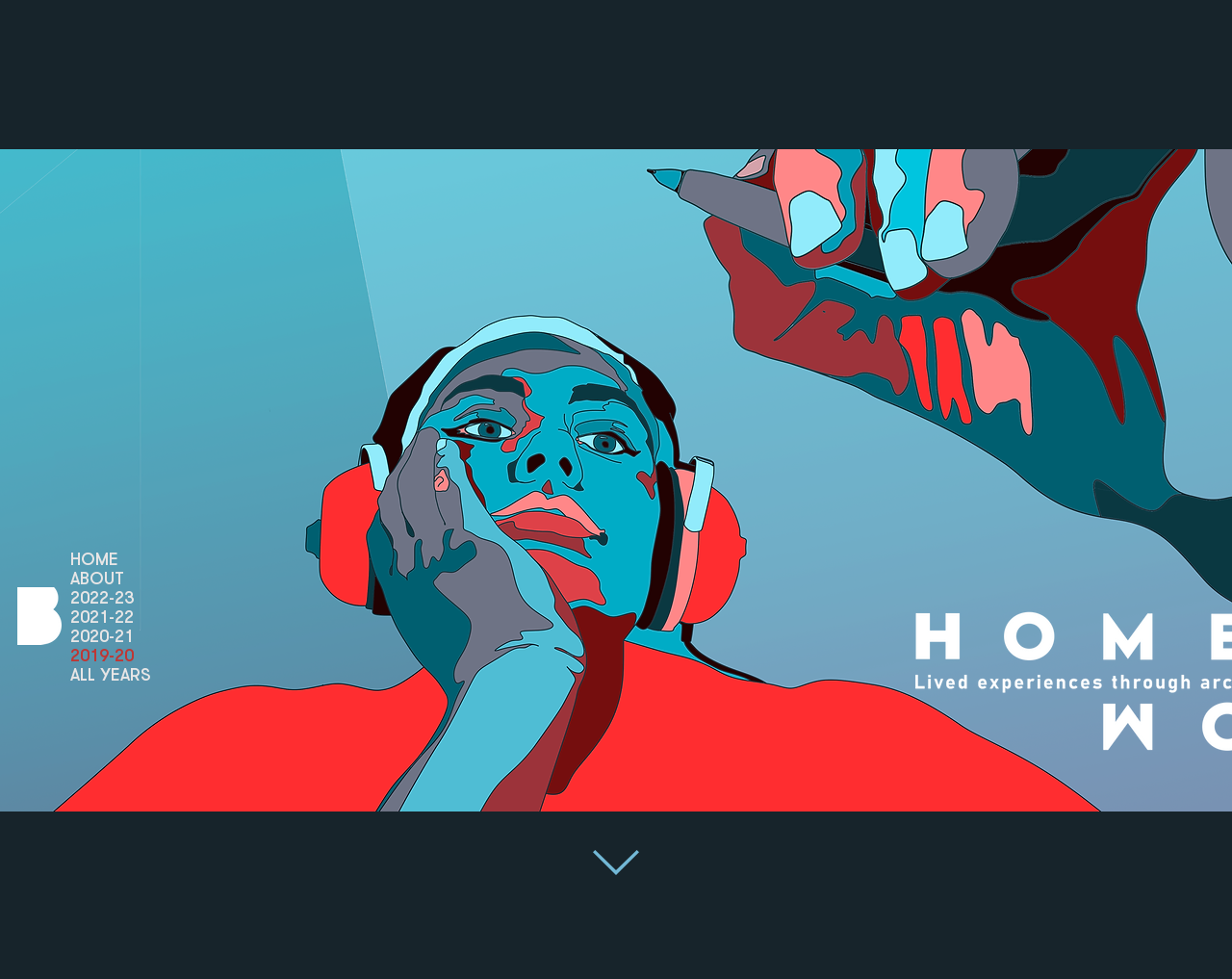From the screenshot, find the bounding box of the UI element matching this description: "ALL YEARS". Supply the bounding box coordinates in the form [left, top, right, bottom], each a float between 0 and 1.

[0.057, 0.678, 0.139, 0.698]